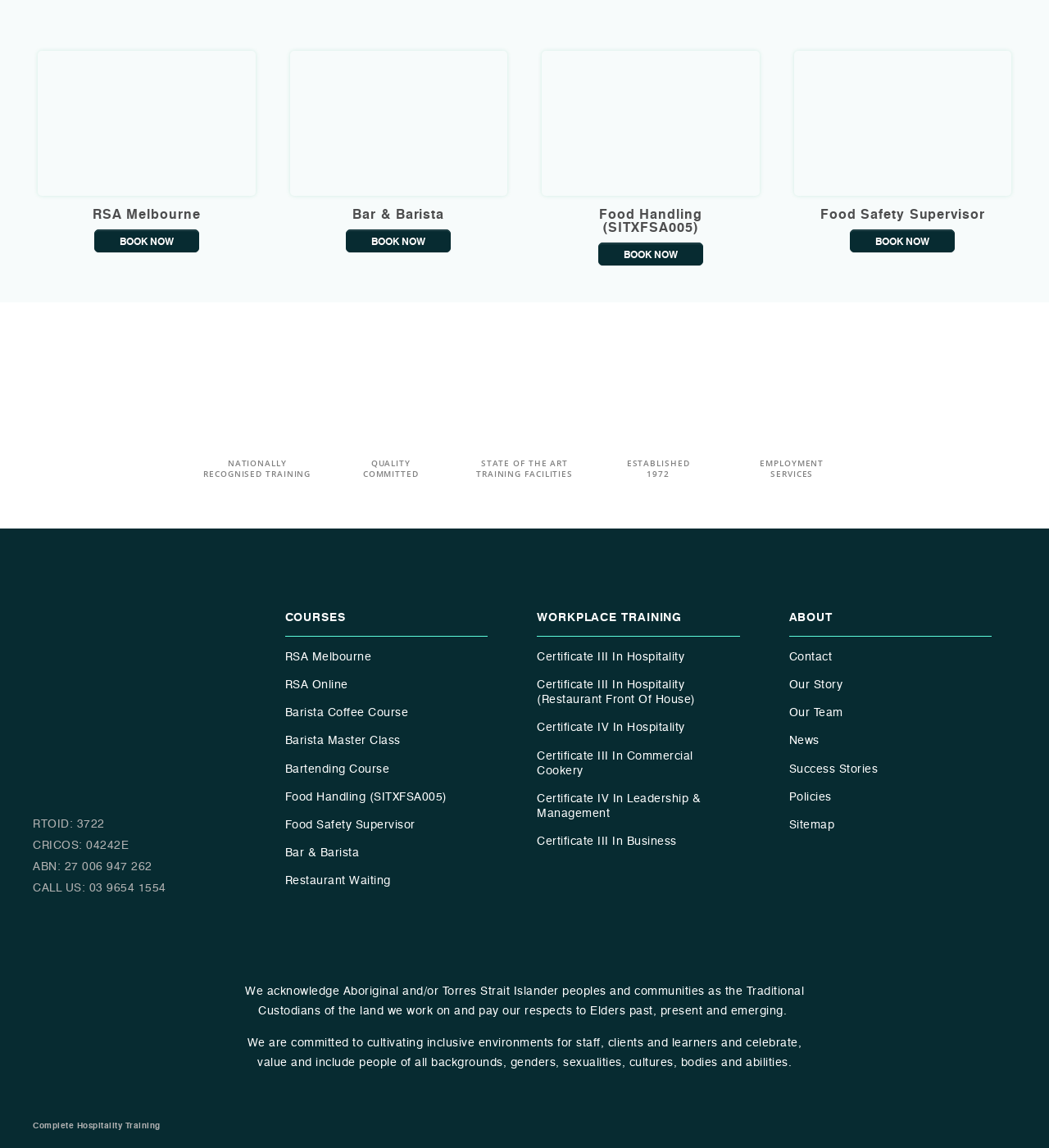Locate the bounding box coordinates of the clickable element to fulfill the following instruction: "Click the 'CALL US:' link". Provide the coordinates as four float numbers between 0 and 1 in the format [left, top, right, bottom].

[0.085, 0.767, 0.158, 0.779]